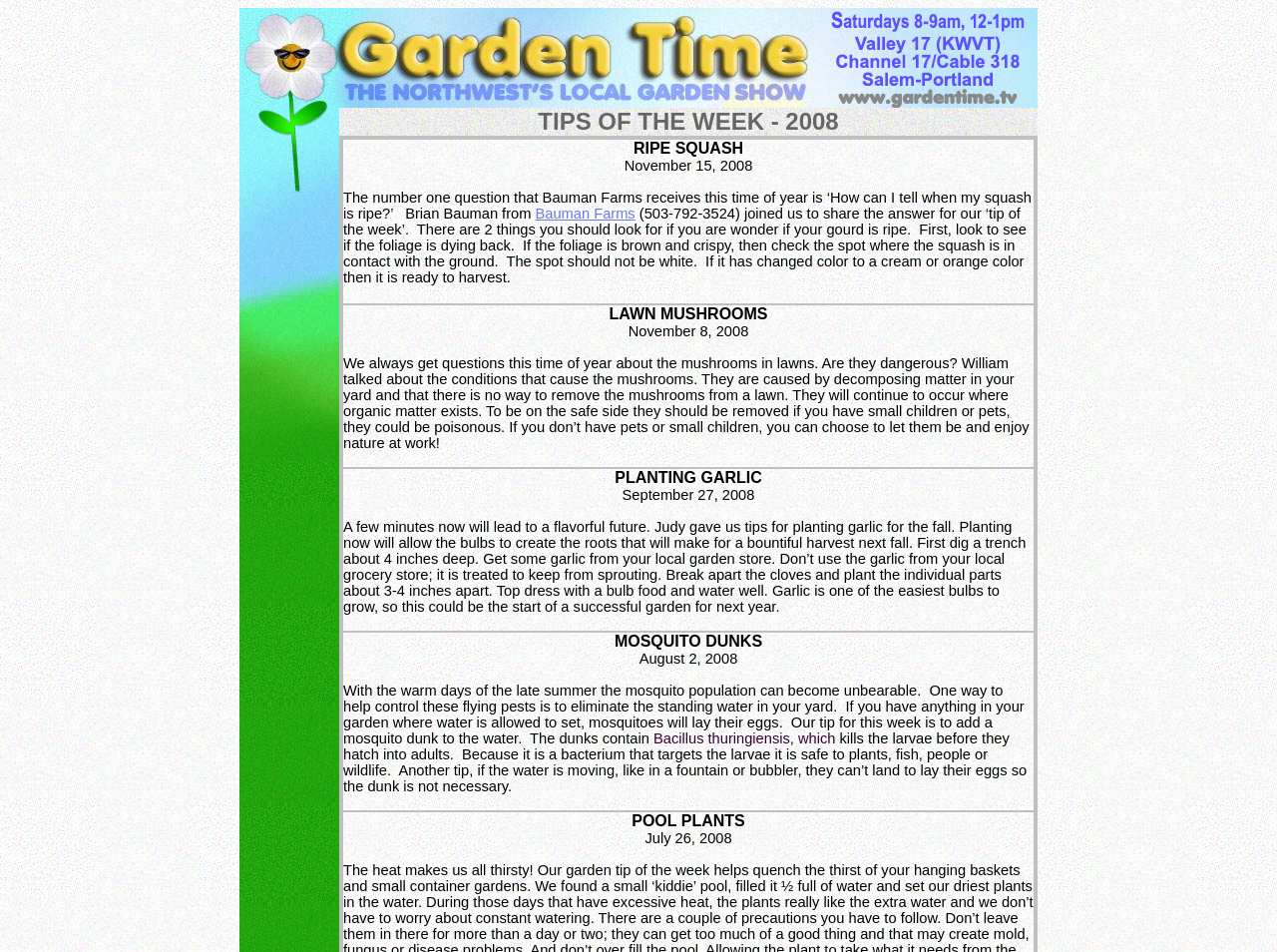Provide a thorough summary of the webpage.

The webpage is about "Garden Time - Tips of the Week 2008" and features a collection of gardening tips and advice. At the top, there is a logo image on the left and a smaller image on the right. Below these images, there is a title "TIPS OF THE WEEK - 2008" in a table cell.

The main content of the webpage is divided into four sections, each containing a gardening tip. The first tip is about ripe squash, and it explains how to determine if a squash is ripe by checking the foliage and the spot where the squash is in contact with the ground. This section includes a link to "Bauman Farms" and a brief description of the tip.

The second tip is about lawn mushrooms, discussing their causes and whether they are dangerous. The third tip is about planting garlic, providing instructions on how to plant garlic bulbs for a successful harvest. The fourth and final tip is about controlling mosquitoes by eliminating standing water and using mosquito dunks.

Each tip is presented in a grid cell with a clear and concise description, making it easy to read and understand. The webpage has a simple and organized layout, with images and links scattered throughout to enhance the user experience.